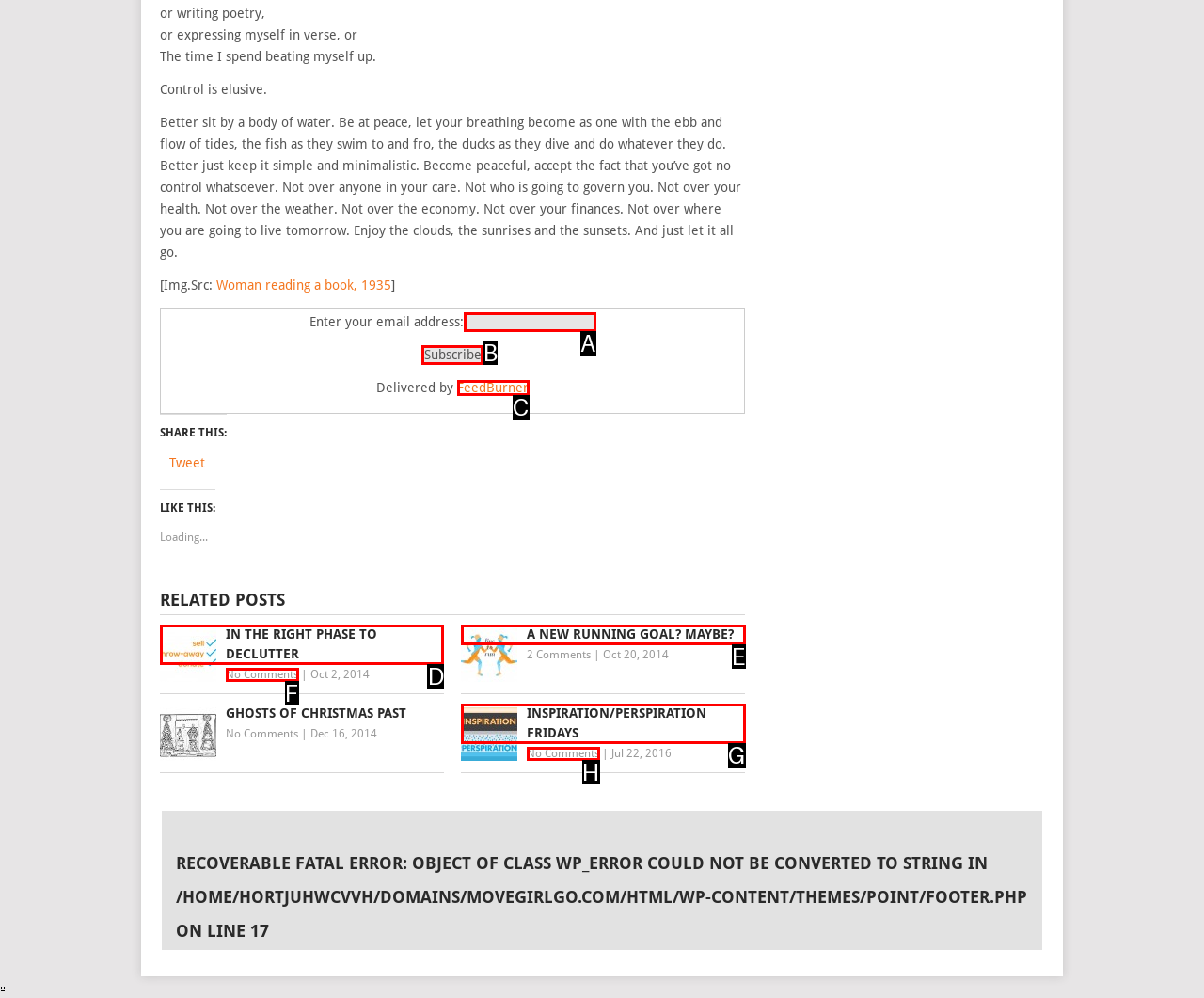Determine the UI element that matches the description: value="Subscribe"
Answer with the letter from the given choices.

B